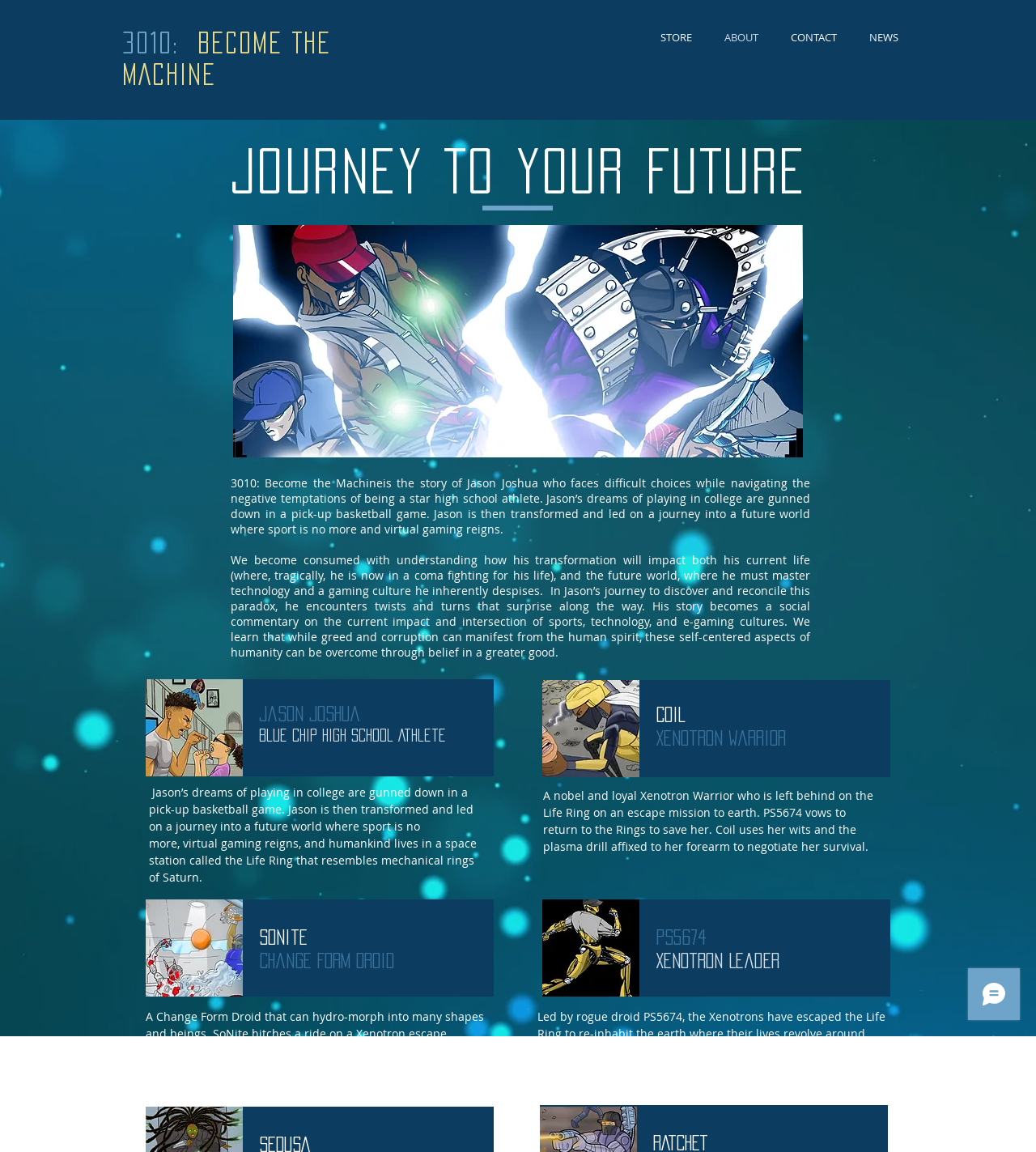Identify the bounding box of the HTML element described as: "ABOUT".

[0.684, 0.025, 0.748, 0.041]